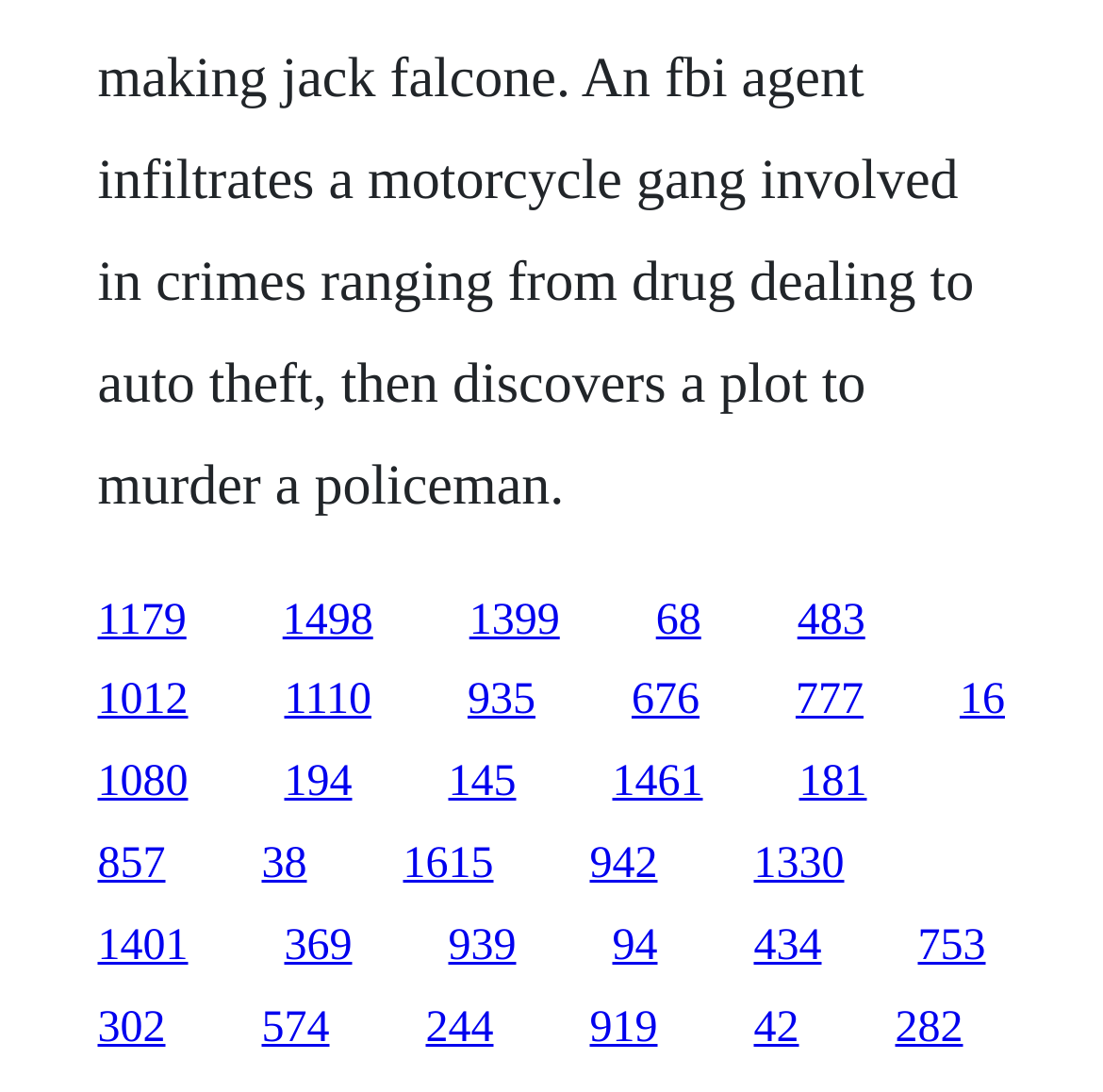Provide a one-word or brief phrase answer to the question:
Is there a gap between the rows of links?

Yes